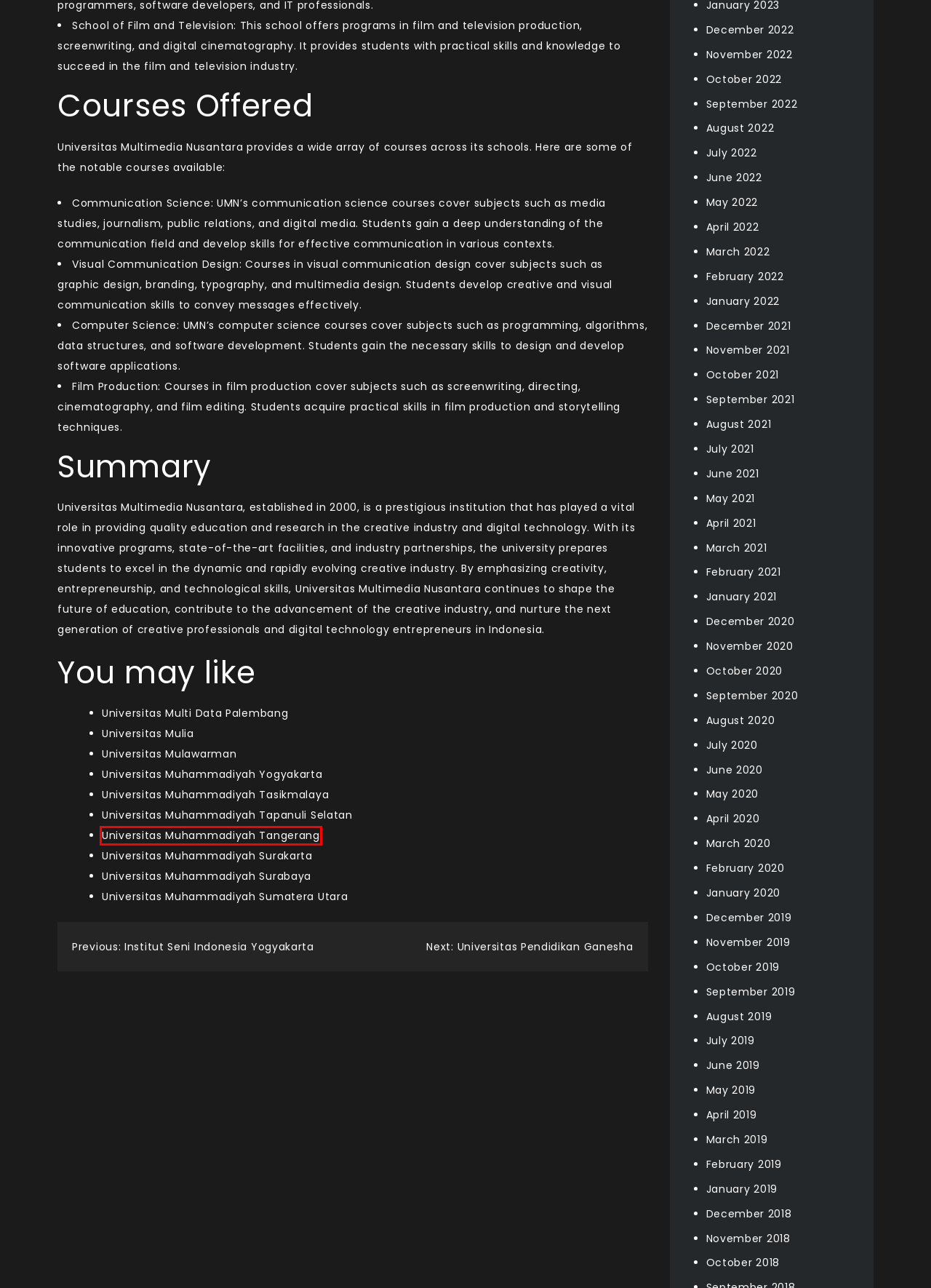Examine the screenshot of the webpage, noting the red bounding box around a UI element. Pick the webpage description that best matches the new page after the element in the red bounding box is clicked. Here are the candidates:
A. January 2020 – Universities in Indonesia
B. November 2018 – Universities in Indonesia
C. Universitas Muhammadiyah Tangerang – Universities in Indonesia
D. Universitas Muhammadiyah Sumatera Utara – Universities in Indonesia
E. January 2021 – Universities in Indonesia
F. May 2019 – Universities in Indonesia
G. Universitas Muhammadiyah Surabaya – Universities in Indonesia
H. Universitas Mulawarman – Universities in Indonesia

C